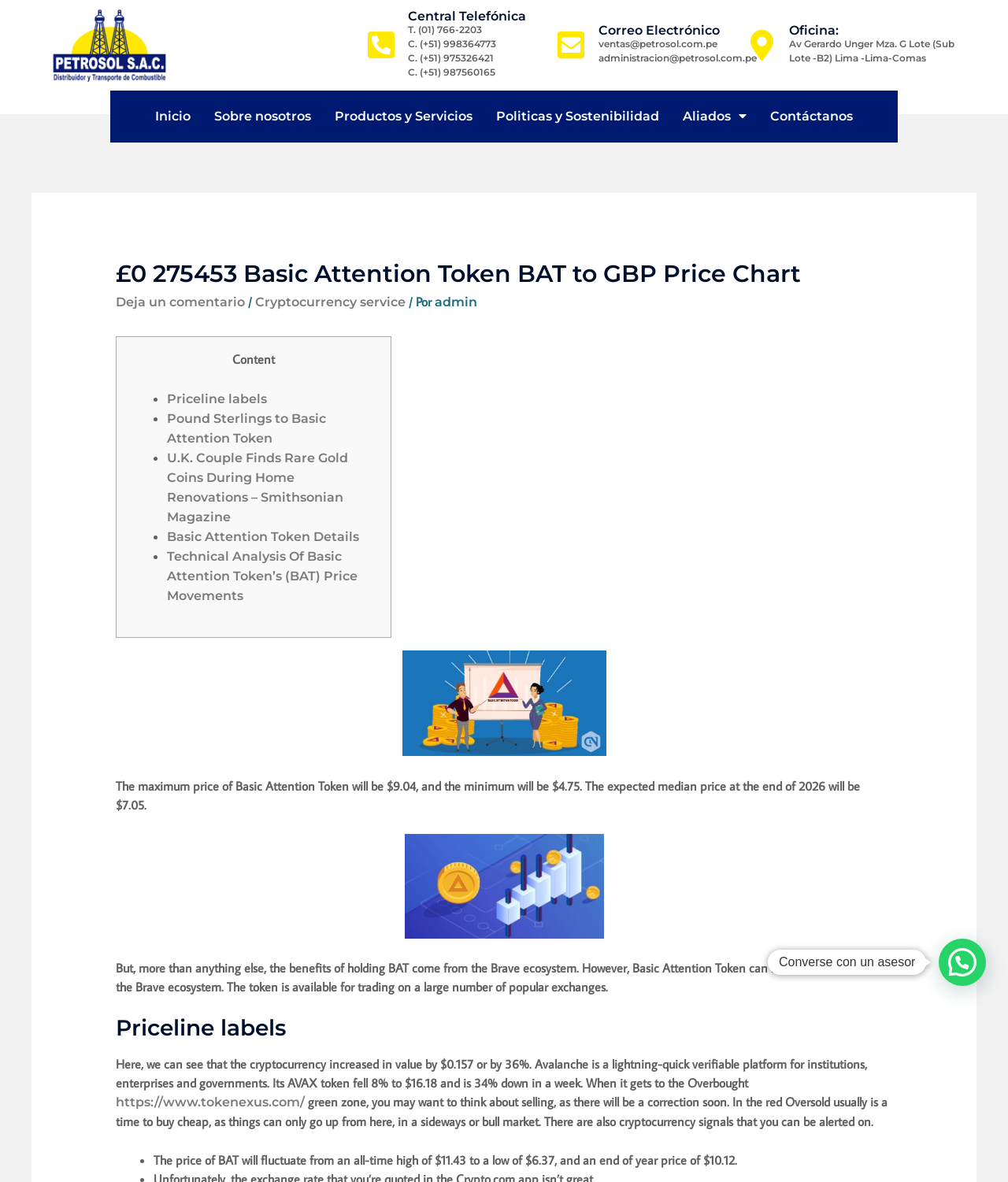Describe all the significant parts and information present on the webpage.

This webpage appears to be a cryptocurrency information page, specifically focused on the Basic Attention Token (BAT) and its price chart in relation to the British Pound (GBP). 

At the top of the page, there is a navigation menu with links to various sections, including "Inicio", "Sobre nosotros", "Productos y Servicios", "Politicas y Sostenibilidad", "Aliados", and "Contáctanos". 

Below the navigation menu, there is a header section with a title "£0 275453 Basic Attention Token BAT to GBP Price Chart" and a link to leave a comment. 

The main content area is divided into two sections. On the left, there is a table of contents with links to various topics related to BAT, including "Priceline labels", "Pound Sterlings to Basic Attention Token", and "Basic Attention Token Details". 

On the right, there are two images displaying the BAT to USD price chart, accompanied by descriptive text providing technical analysis and predictions for the token's price movements. 

There are also several sections of text discussing the benefits of holding BAT, its value outside of the Brave ecosystem, and cryptocurrency signals. 

At the bottom of the page, there is a section with contact information, including phone numbers, email addresses, and a physical address. Additionally, there is a call-to-action button "Converse con un asesor" (Talk to an advisor).